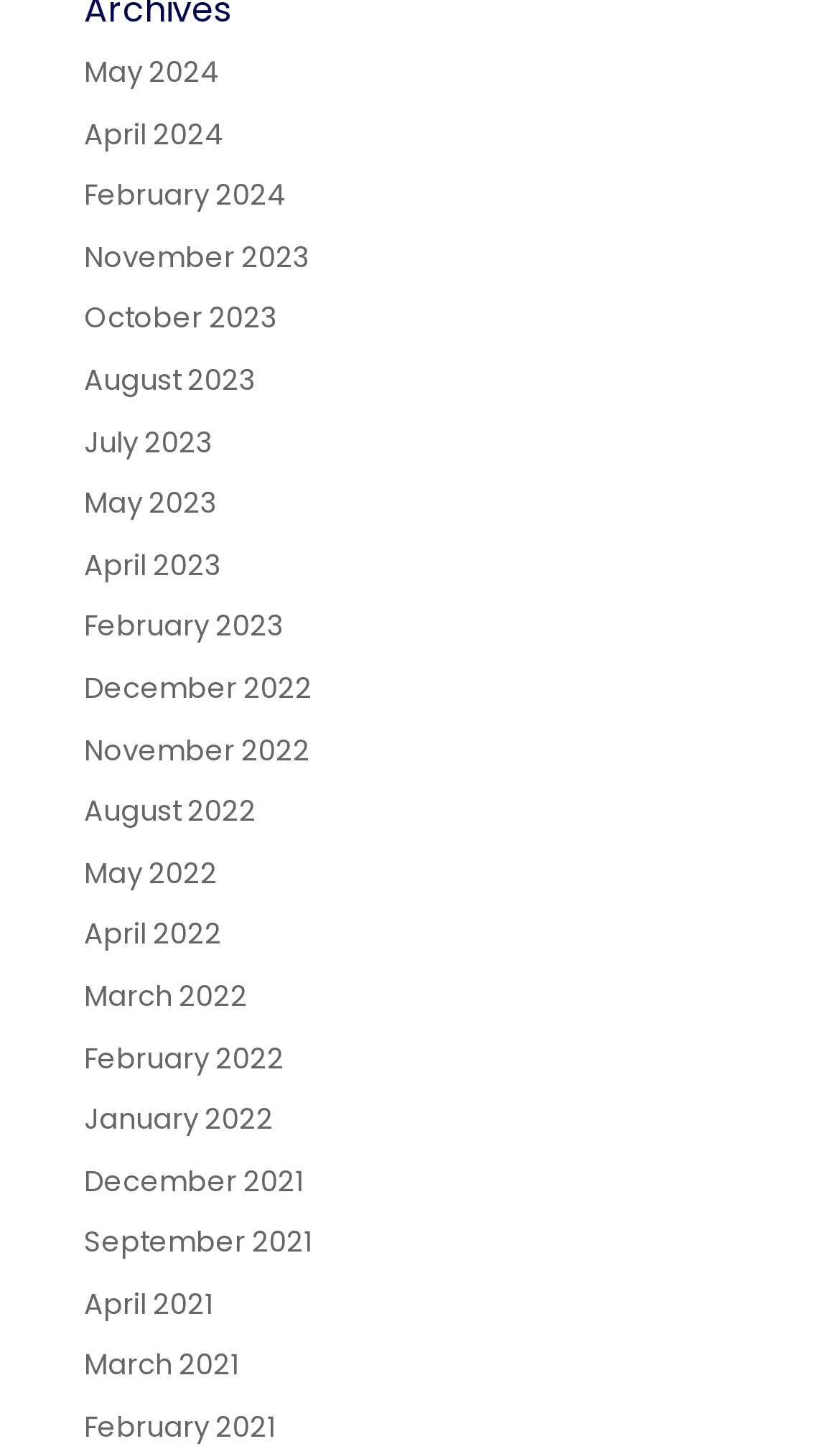How many links are there in total?
Give a single word or phrase as your answer by examining the image.

23